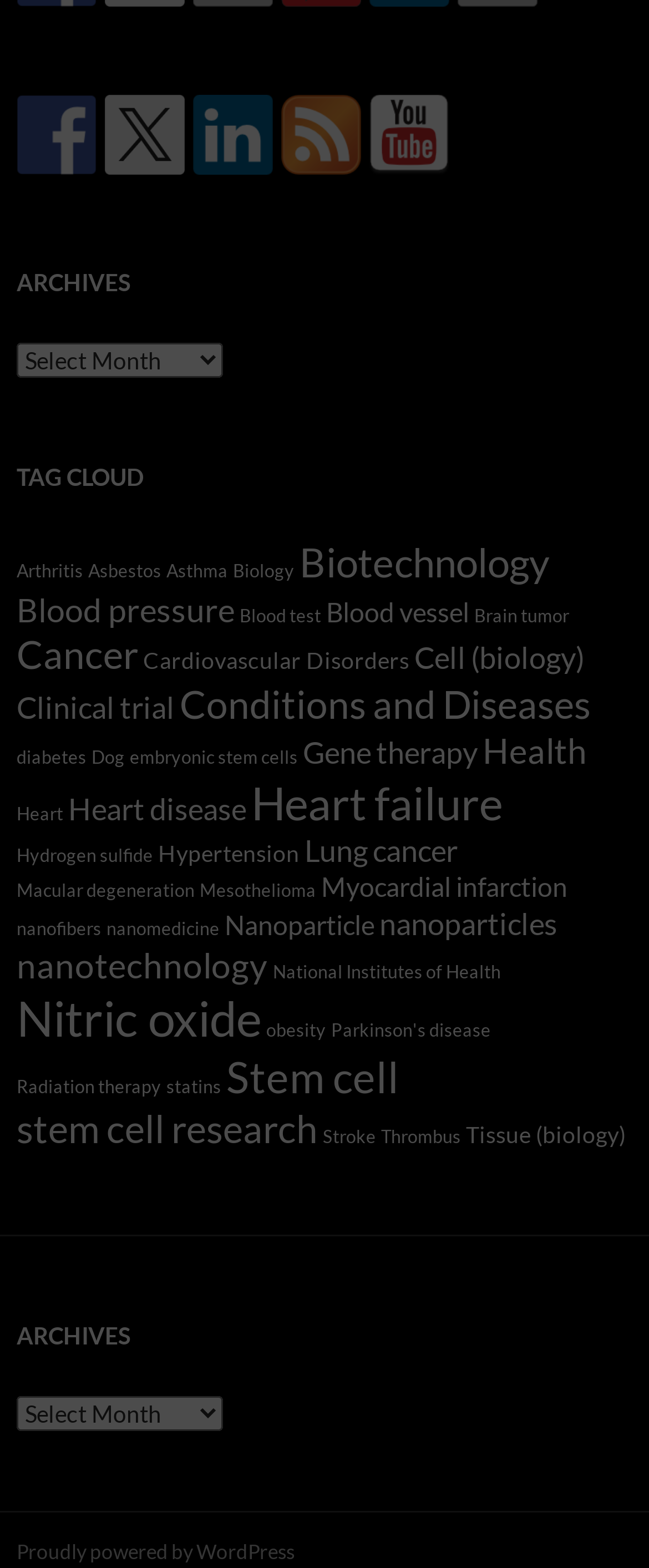Please identify the coordinates of the bounding box for the clickable region that will accomplish this instruction: "Select an archive from the dropdown".

[0.026, 0.219, 0.344, 0.241]